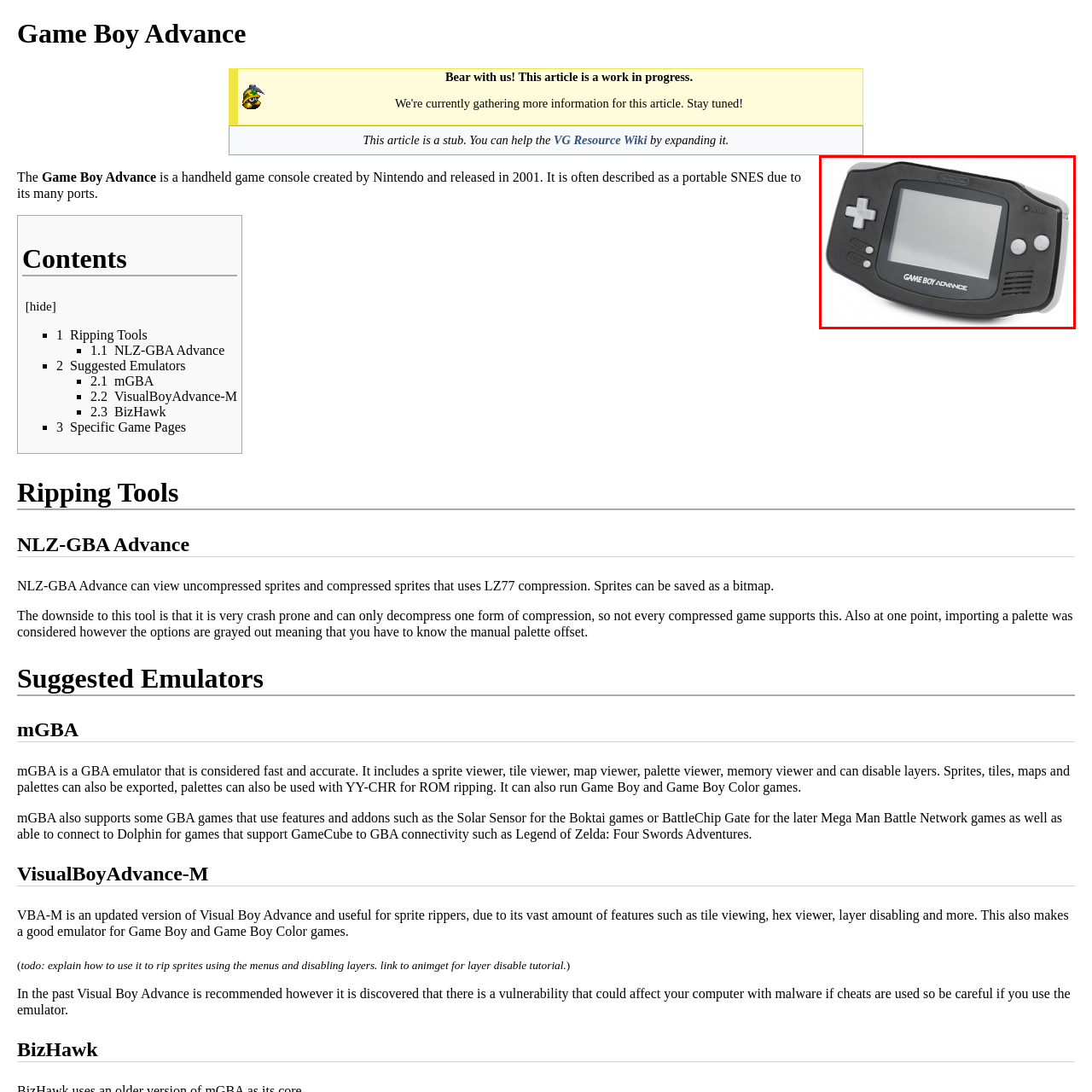Refer to the image marked by the red boundary and provide a single word or phrase in response to the question:
What is the color of the console's front surface?

Black